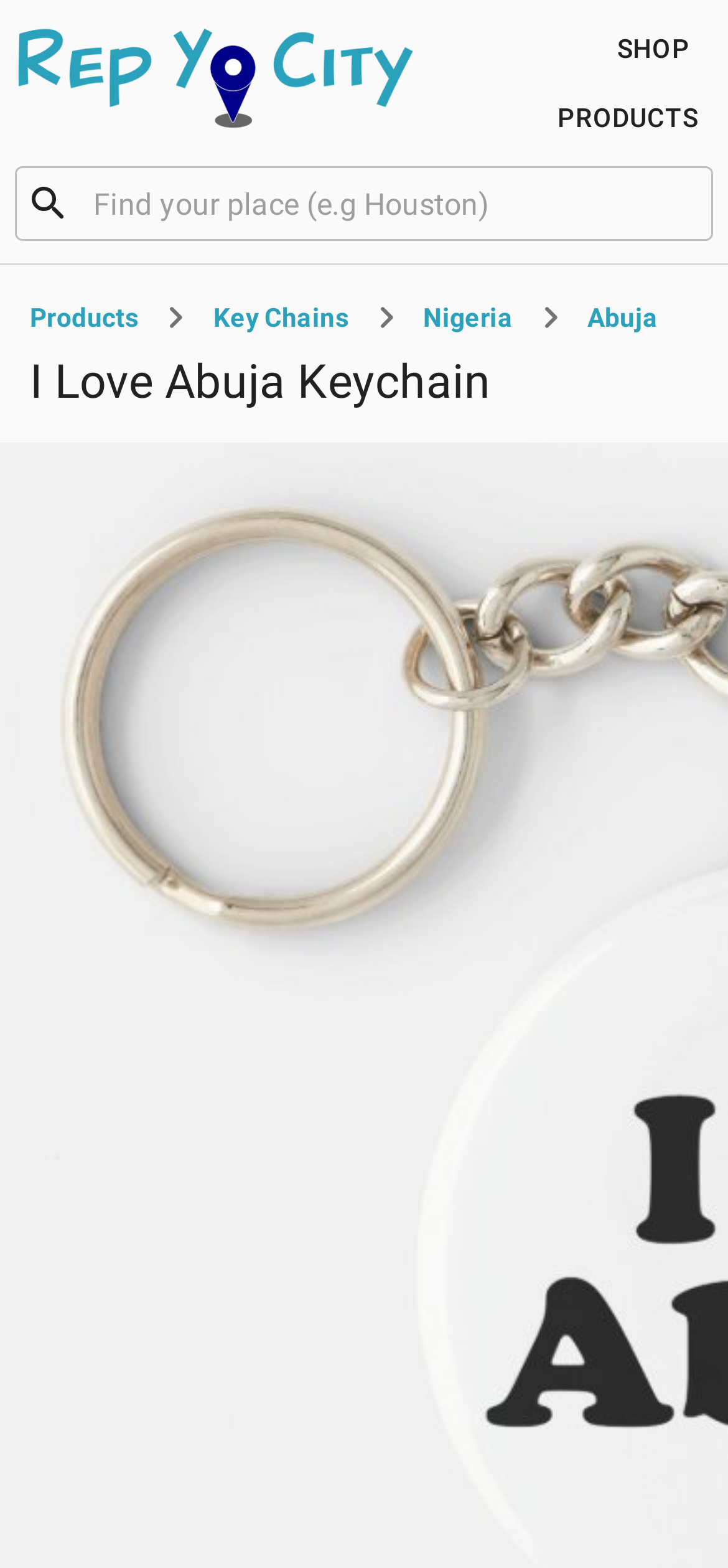Find the bounding box coordinates of the element you need to click on to perform this action: 'search for a place'. The coordinates should be represented by four float values between 0 and 1, in the format [left, top, right, bottom].

[0.118, 0.113, 0.813, 0.146]